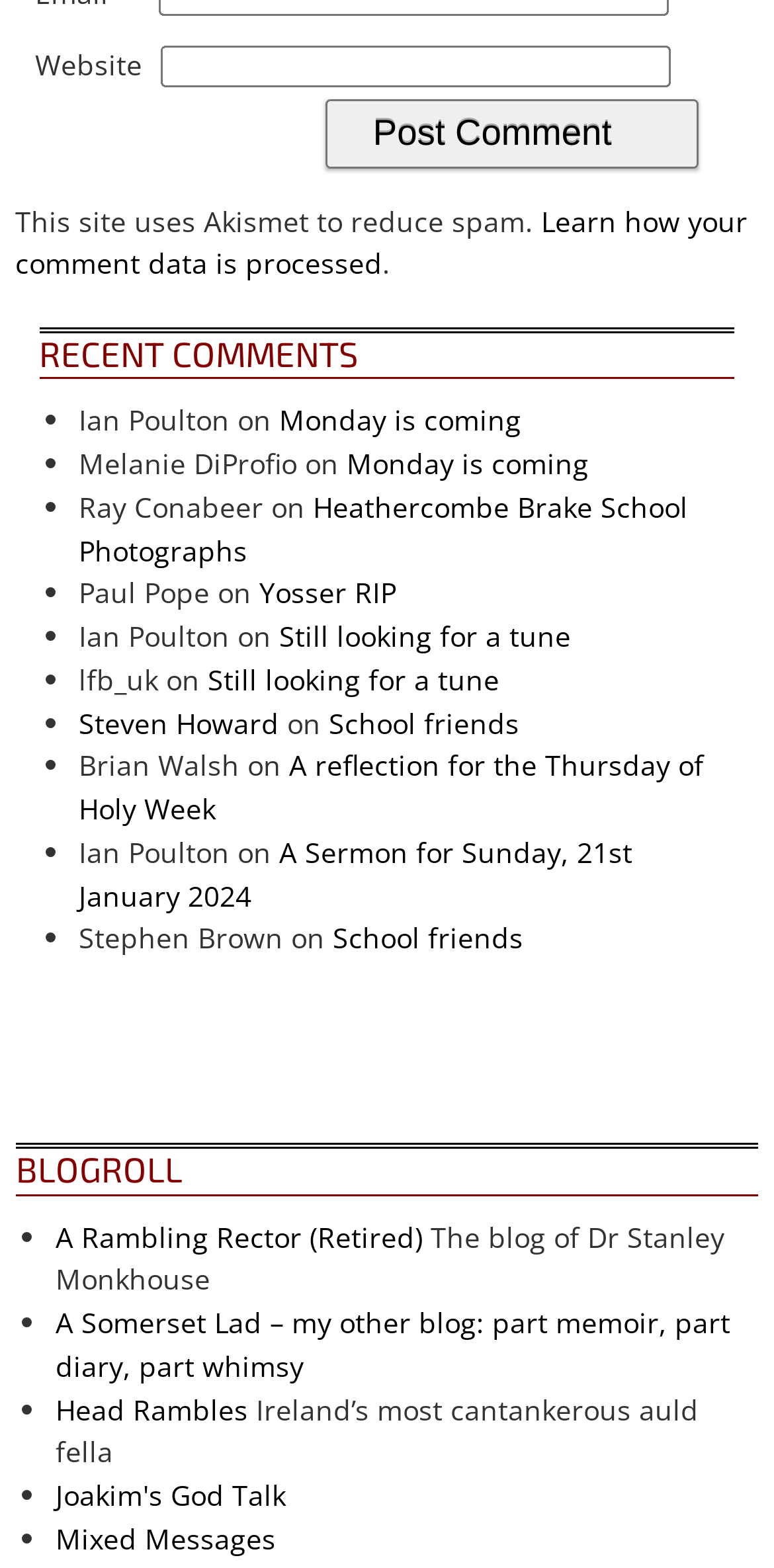Locate the bounding box coordinates of the clickable region necessary to complete the following instruction: "go to A Rambling Rector (Retired)". Provide the coordinates in the format of four float numbers between 0 and 1, i.e., [left, top, right, bottom].

[0.072, 0.776, 0.546, 0.8]